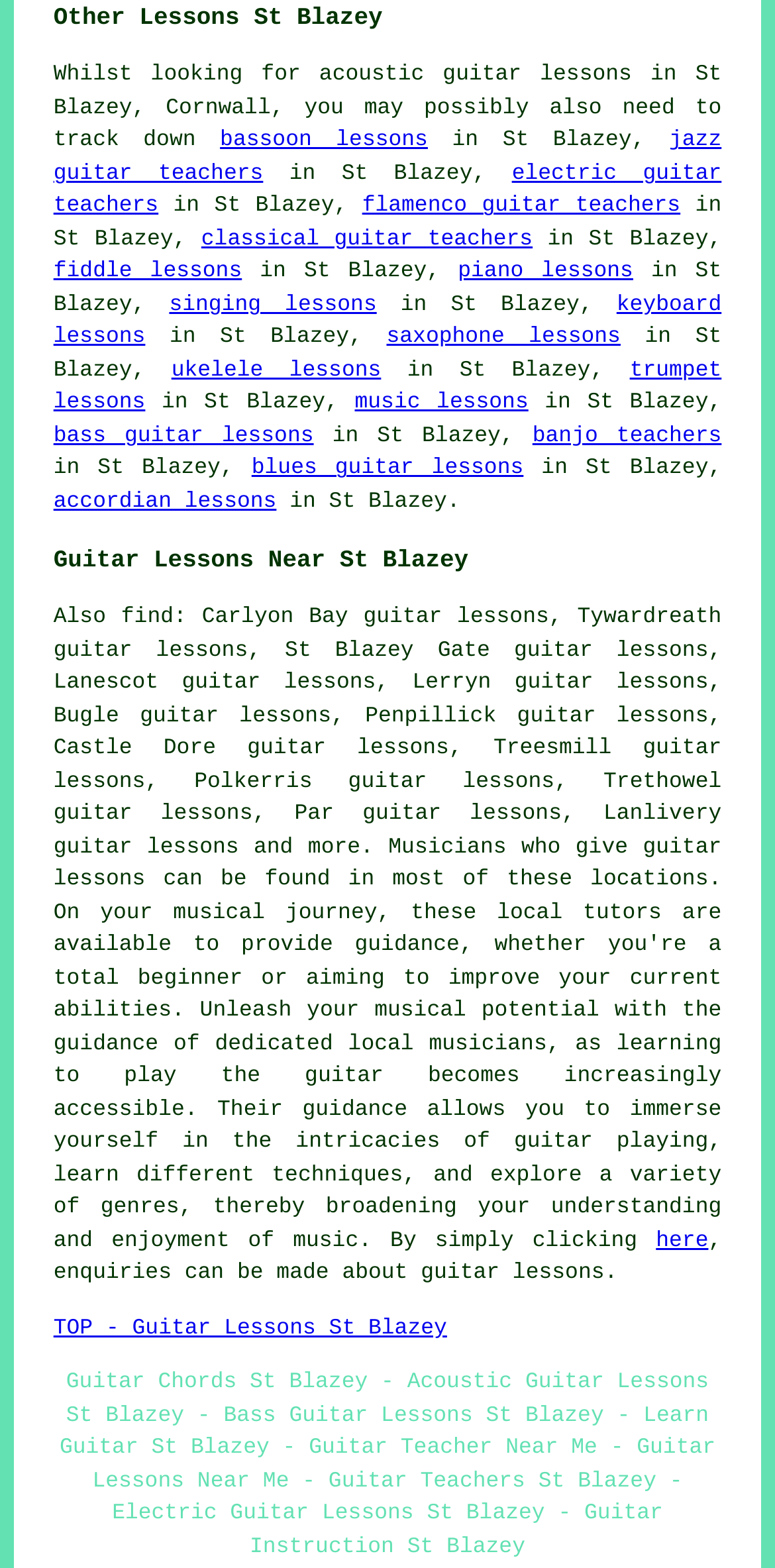What is the purpose of clicking on the 'here' link?
Answer the question in as much detail as possible.

According to the webpage, clicking on the 'here' link allows users to make enquiries about guitar lessons, suggesting that it leads to a contact form or a page with more information about the lessons.